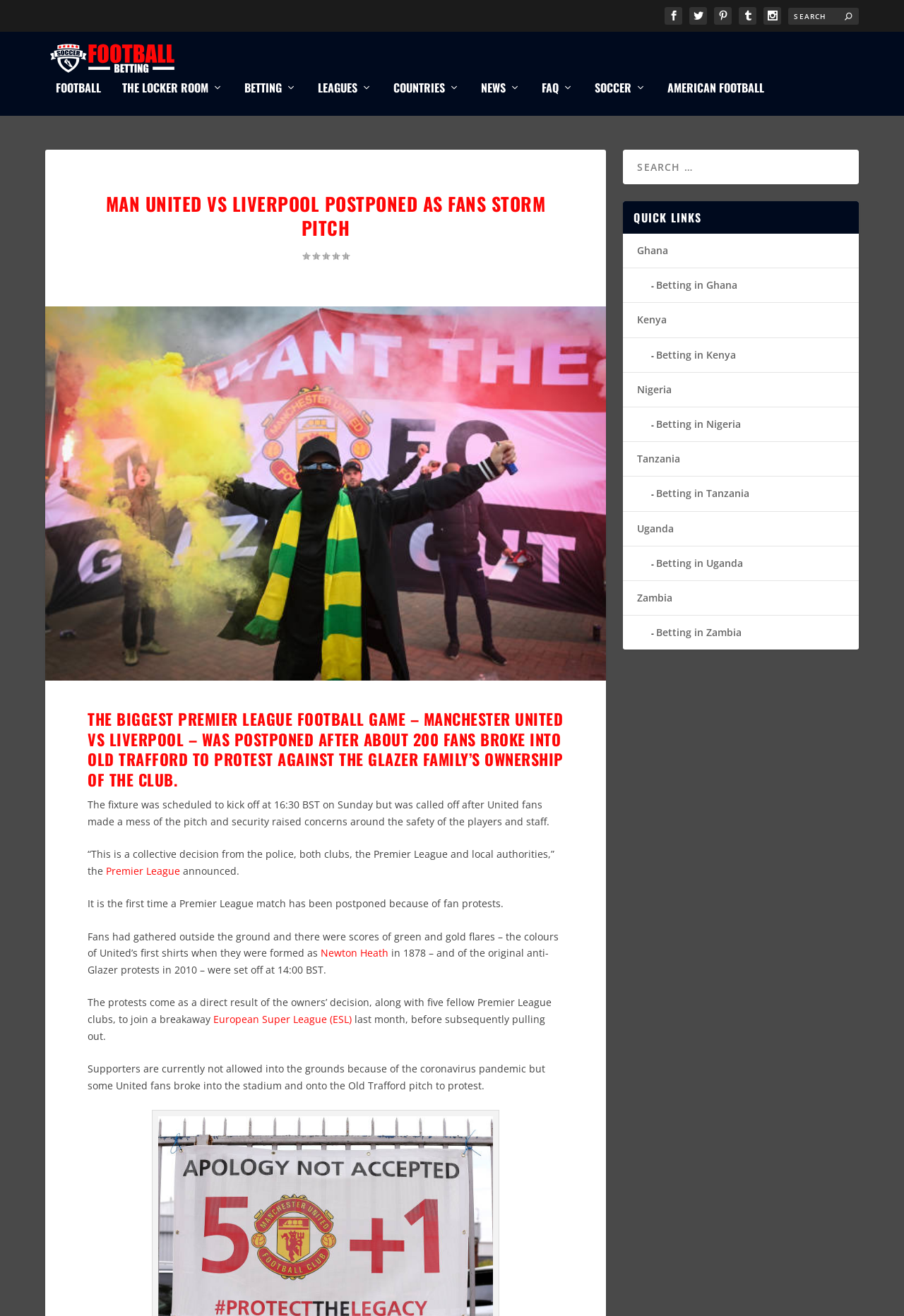Please identify the coordinates of the bounding box for the clickable region that will accomplish this instruction: "Explore the Premier League".

[0.117, 0.652, 0.199, 0.662]